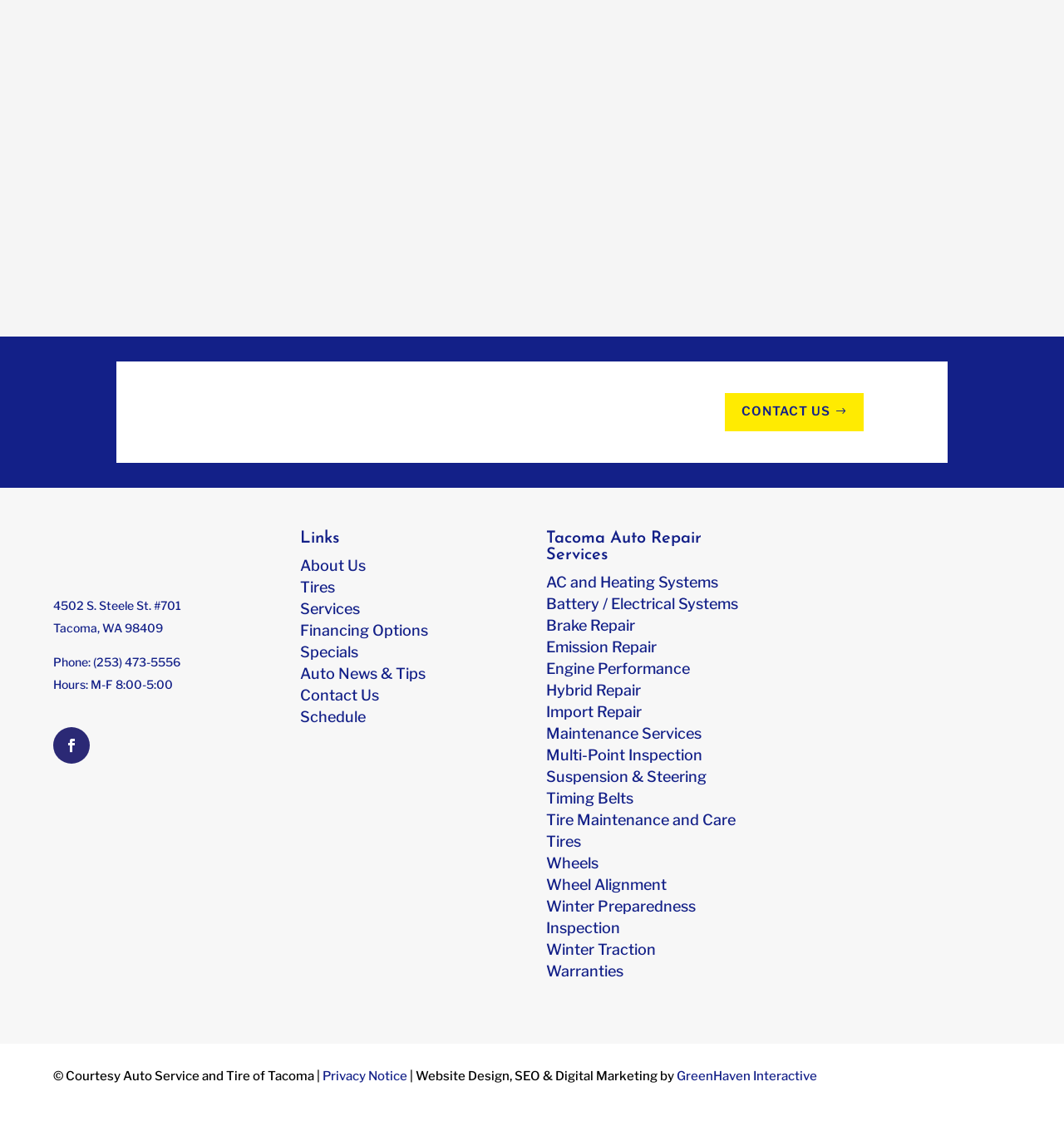Find and provide the bounding box coordinates for the UI element described with: "Tire Maintenance and Care".

[0.513, 0.723, 0.692, 0.739]